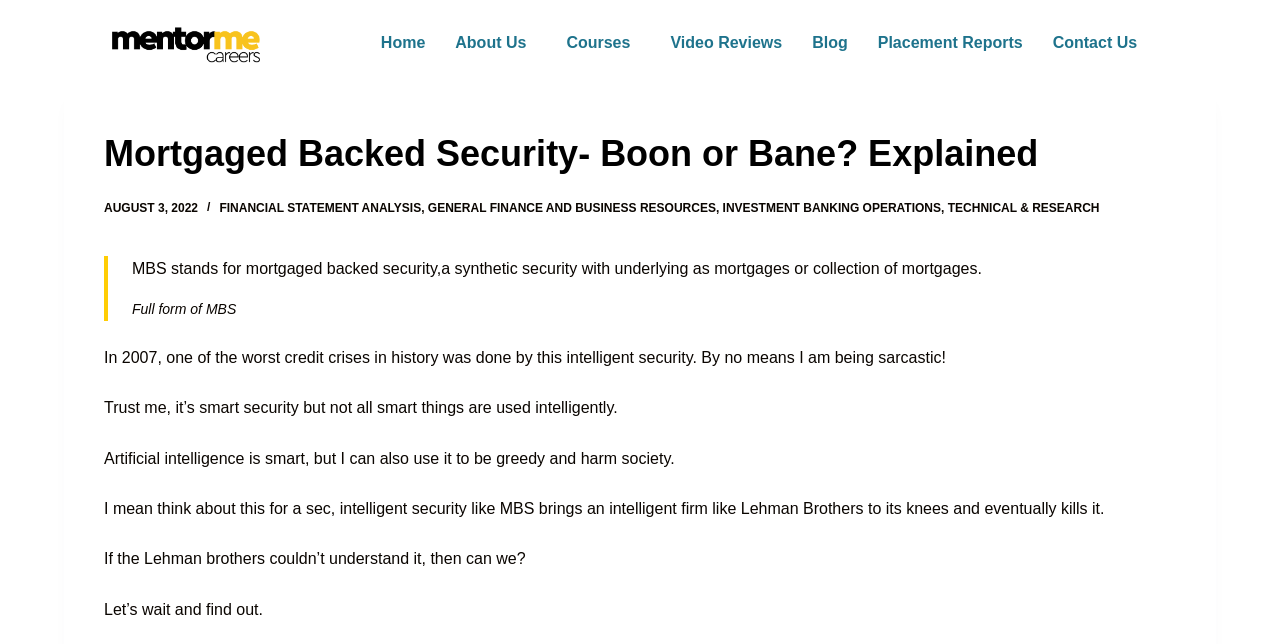What is the topic of the article?
We need a detailed and exhaustive answer to the question. Please elaborate.

The topic of the article is Mortgaged Backed Security, which is explained in detail, including its impact on the financial industry, specifically the credit crisis in 2007.